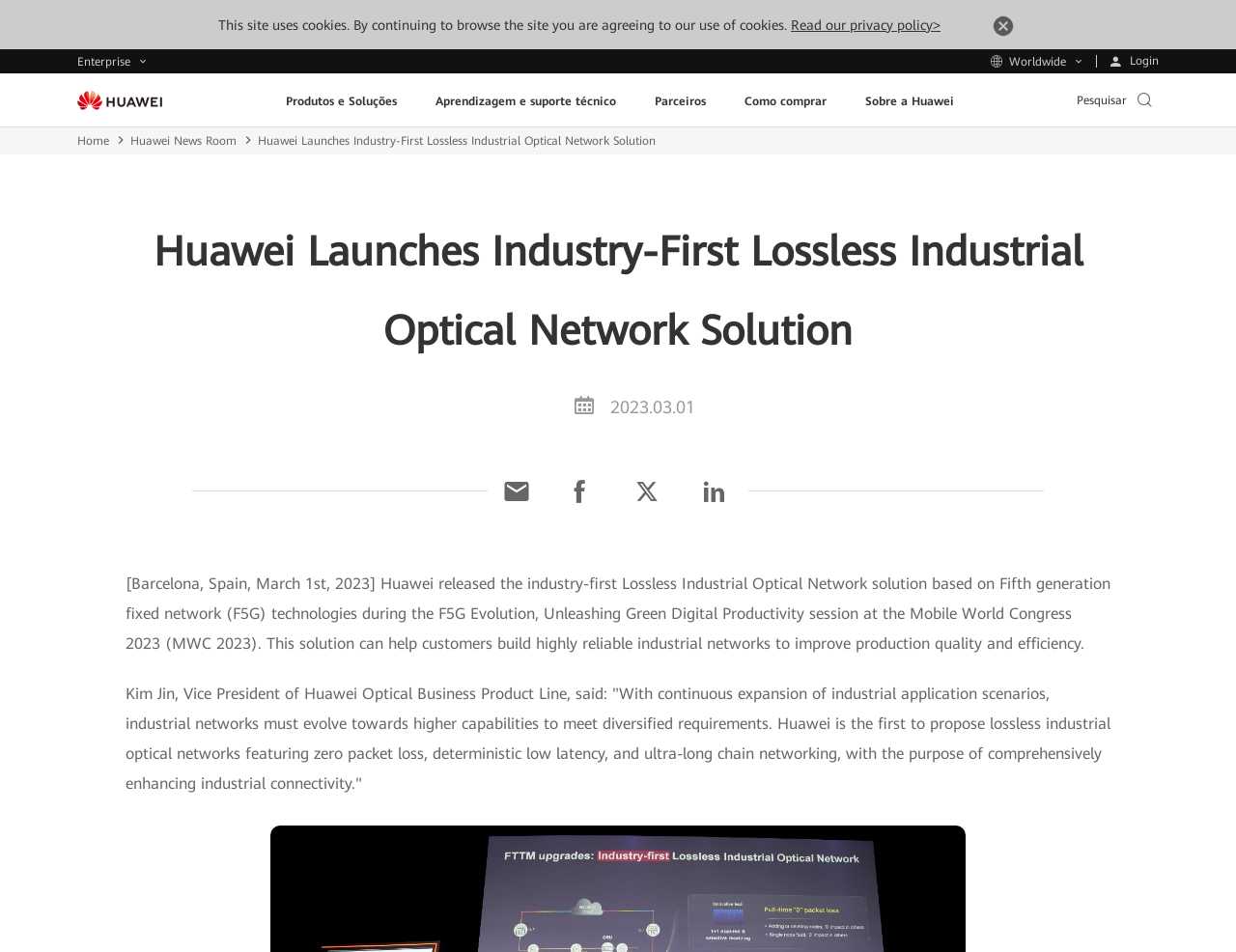Locate the bounding box coordinates of the element you need to click to accomplish the task described by this instruction: "View products and solutions".

[0.231, 0.1, 0.321, 0.114]